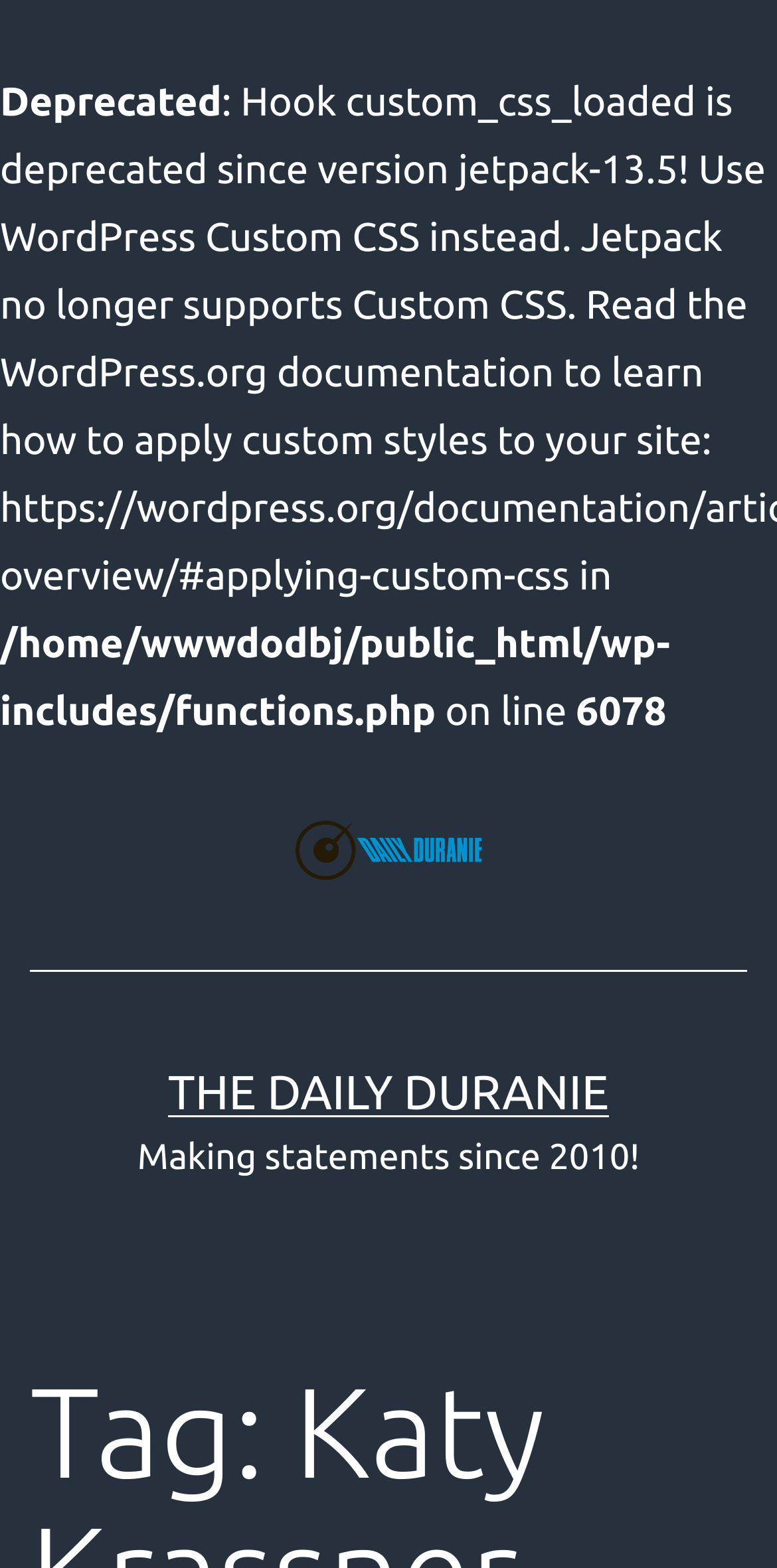Answer the following in one word or a short phrase: 
What is the line number mentioned on the webpage?

6078